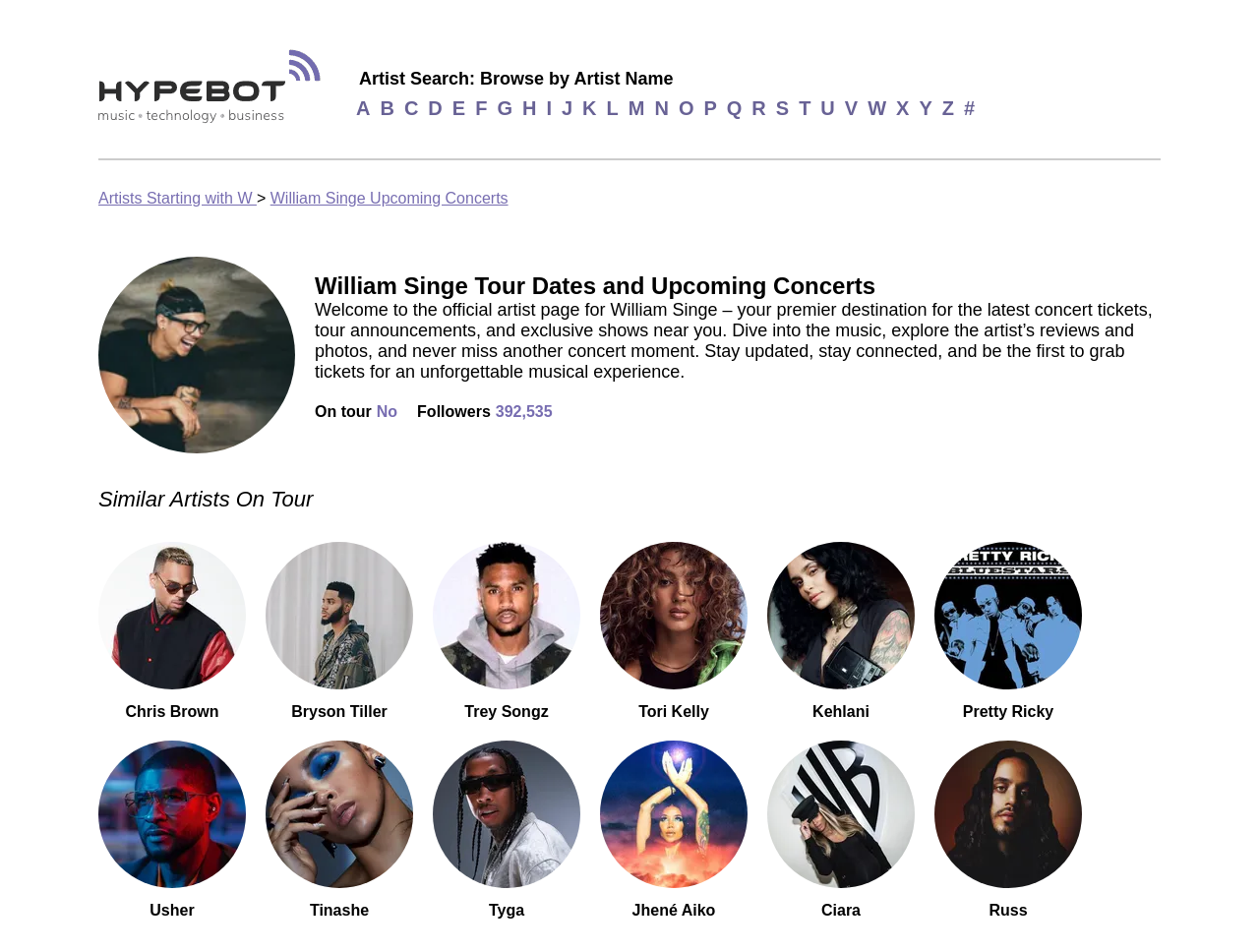Please specify the bounding box coordinates of the area that should be clicked to accomplish the following instruction: "Browse similar artists on tour". The coordinates should consist of four float numbers between 0 and 1, i.e., [left, top, right, bottom].

[0.078, 0.511, 0.249, 0.537]